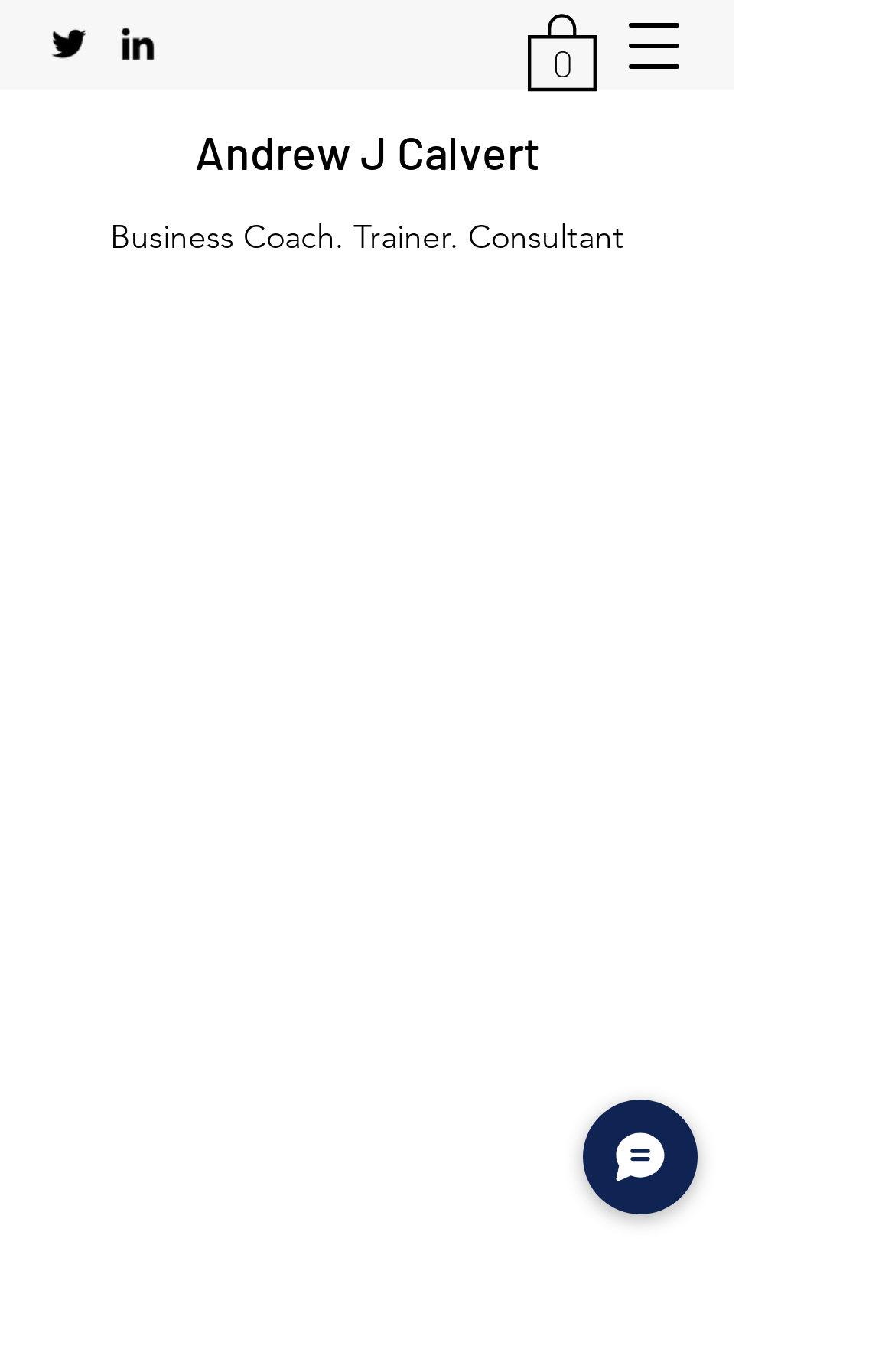With reference to the image, please provide a detailed answer to the following question: What is the function of the button at the bottom right corner?

I found a button with the text 'Chat' at the bottom right corner, which suggests that clicking this button will initiate a chat or conversation.